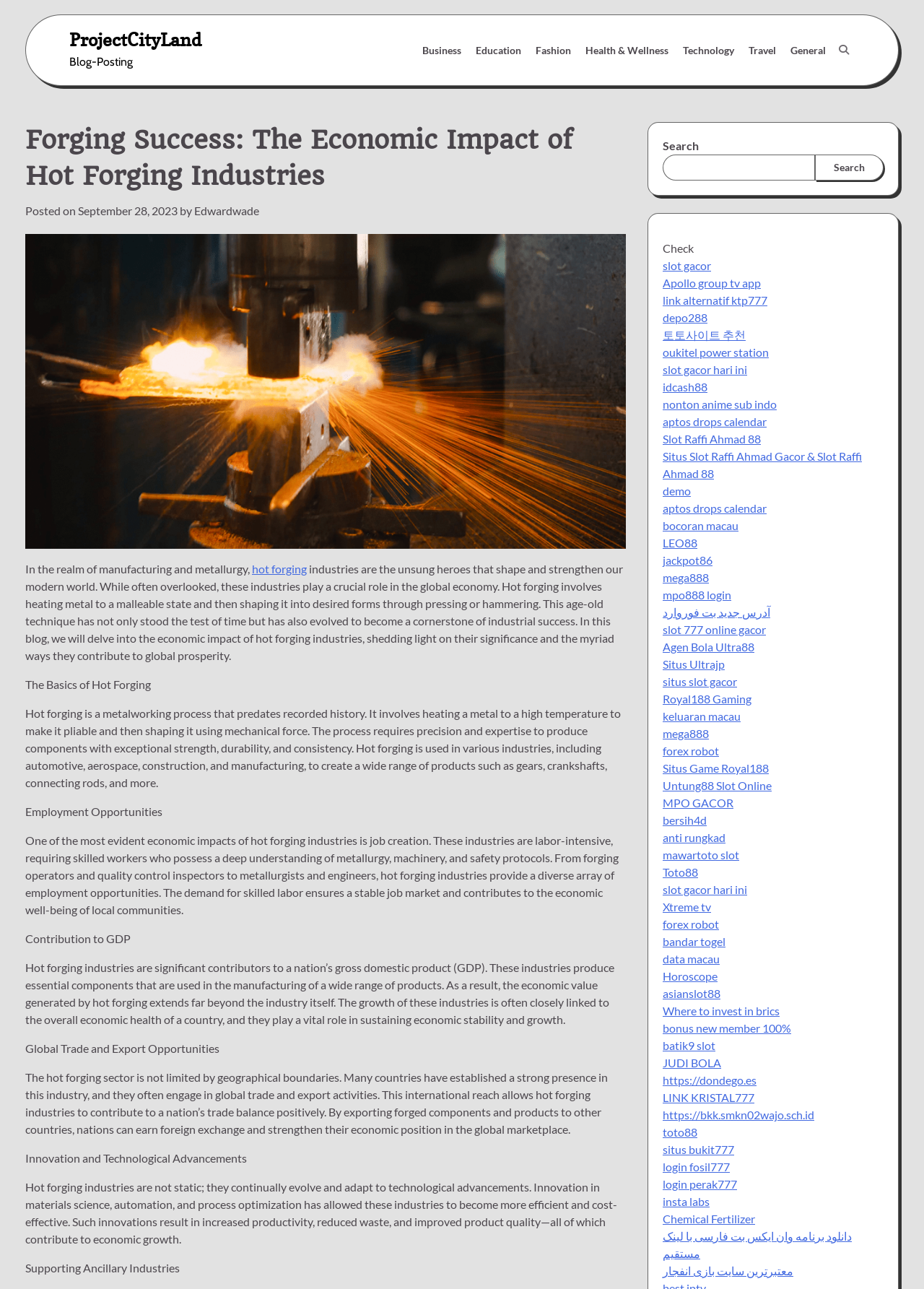Identify the main heading from the webpage and provide its text content.

Forging Success: The Economic Impact of Hot Forging Industries